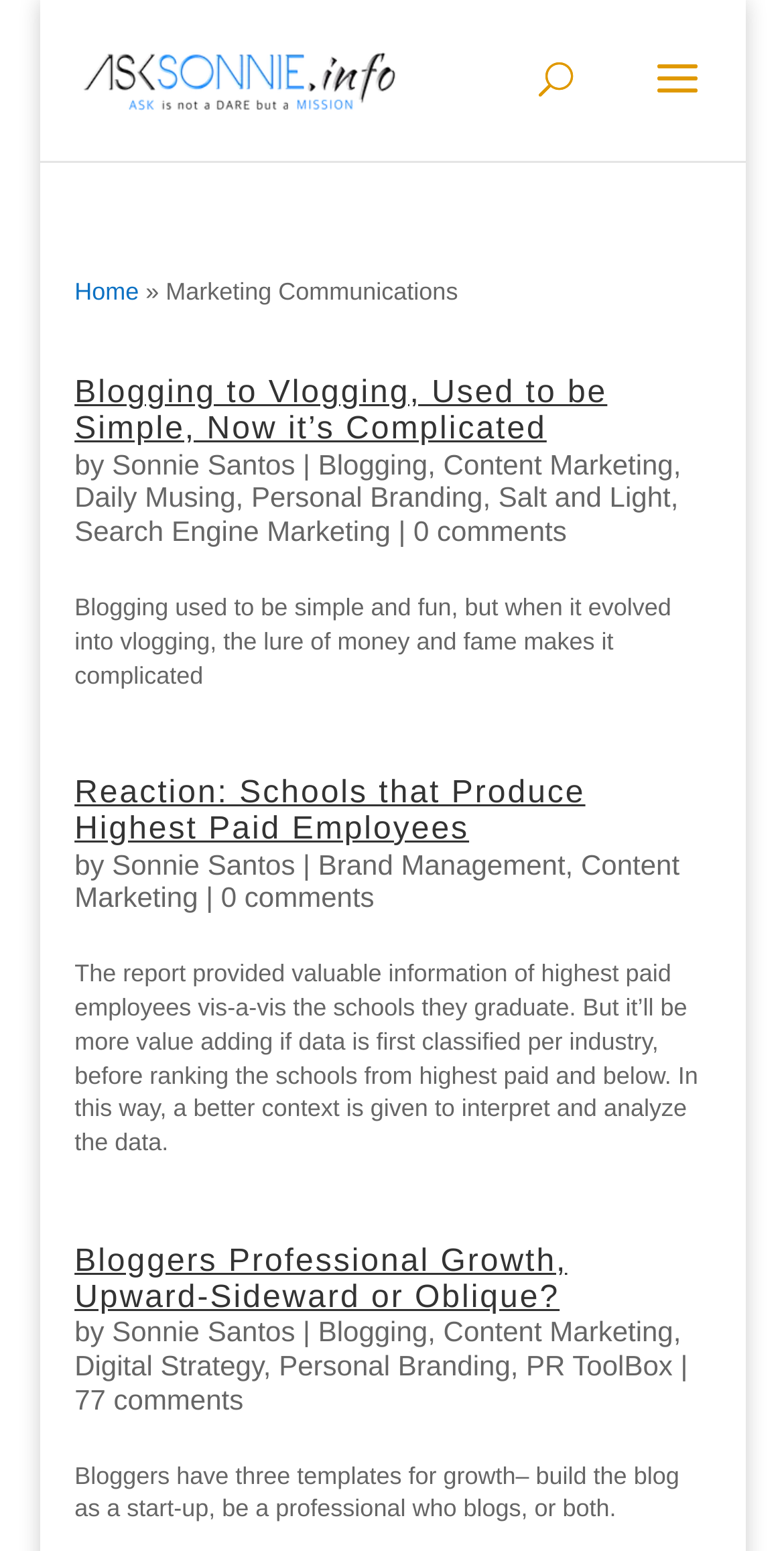Please identify the bounding box coordinates for the region that you need to click to follow this instruction: "go to home page".

[0.095, 0.179, 0.177, 0.197]